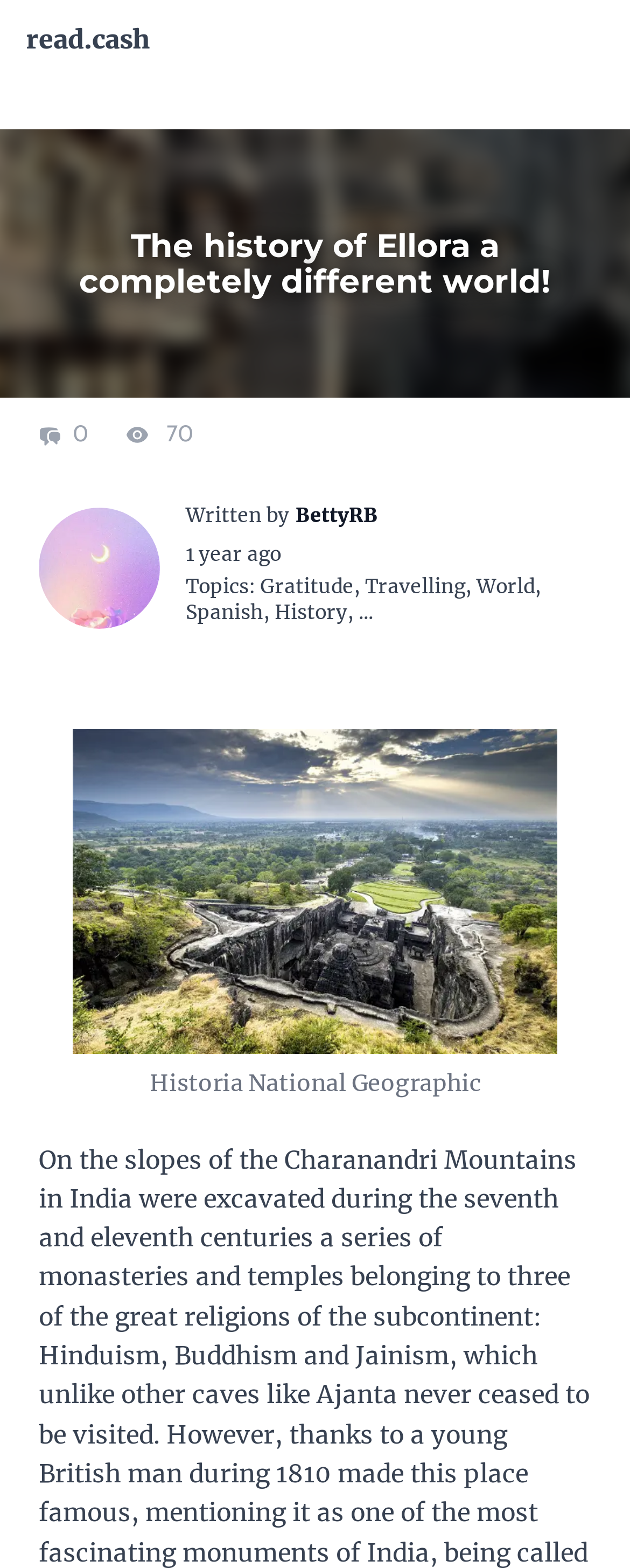What is the caption of the figure?
Give a single word or phrase answer based on the content of the image.

Historia National Geographic